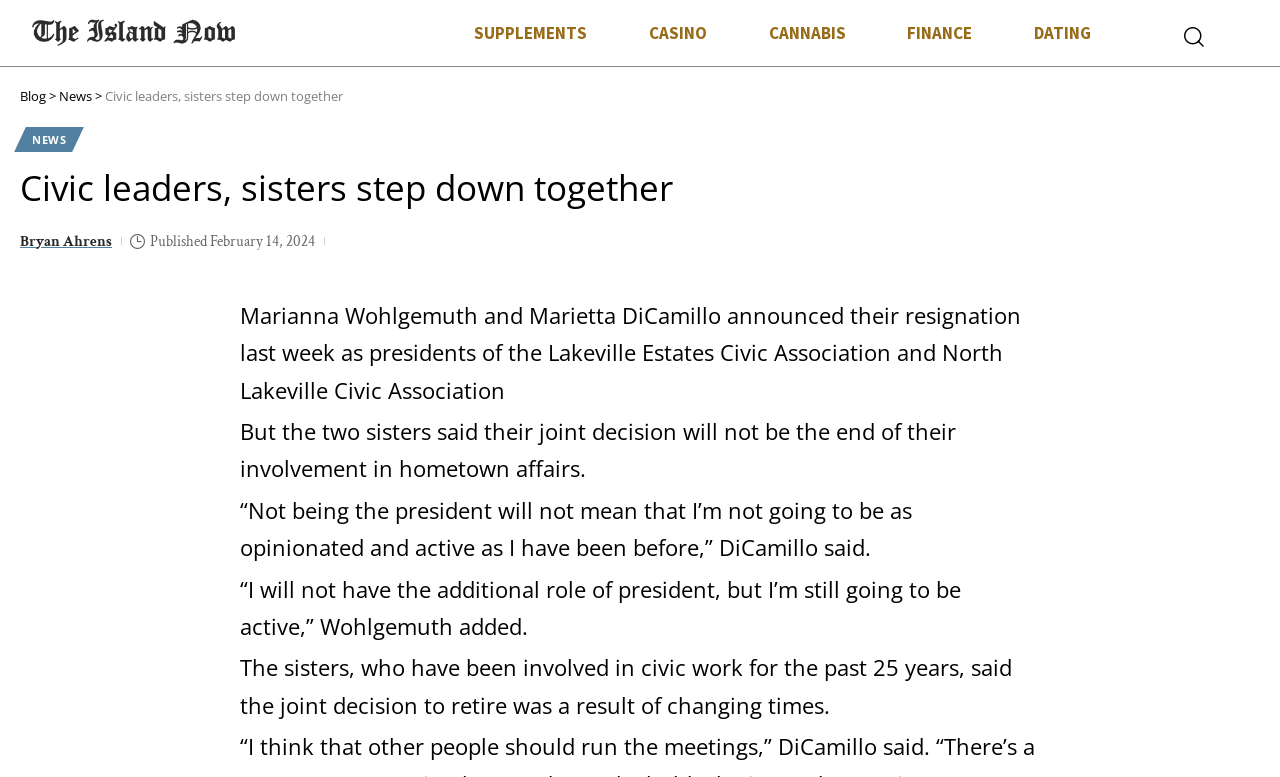Identify the headline of the webpage and generate its text content.

Civic leaders, sisters step down together